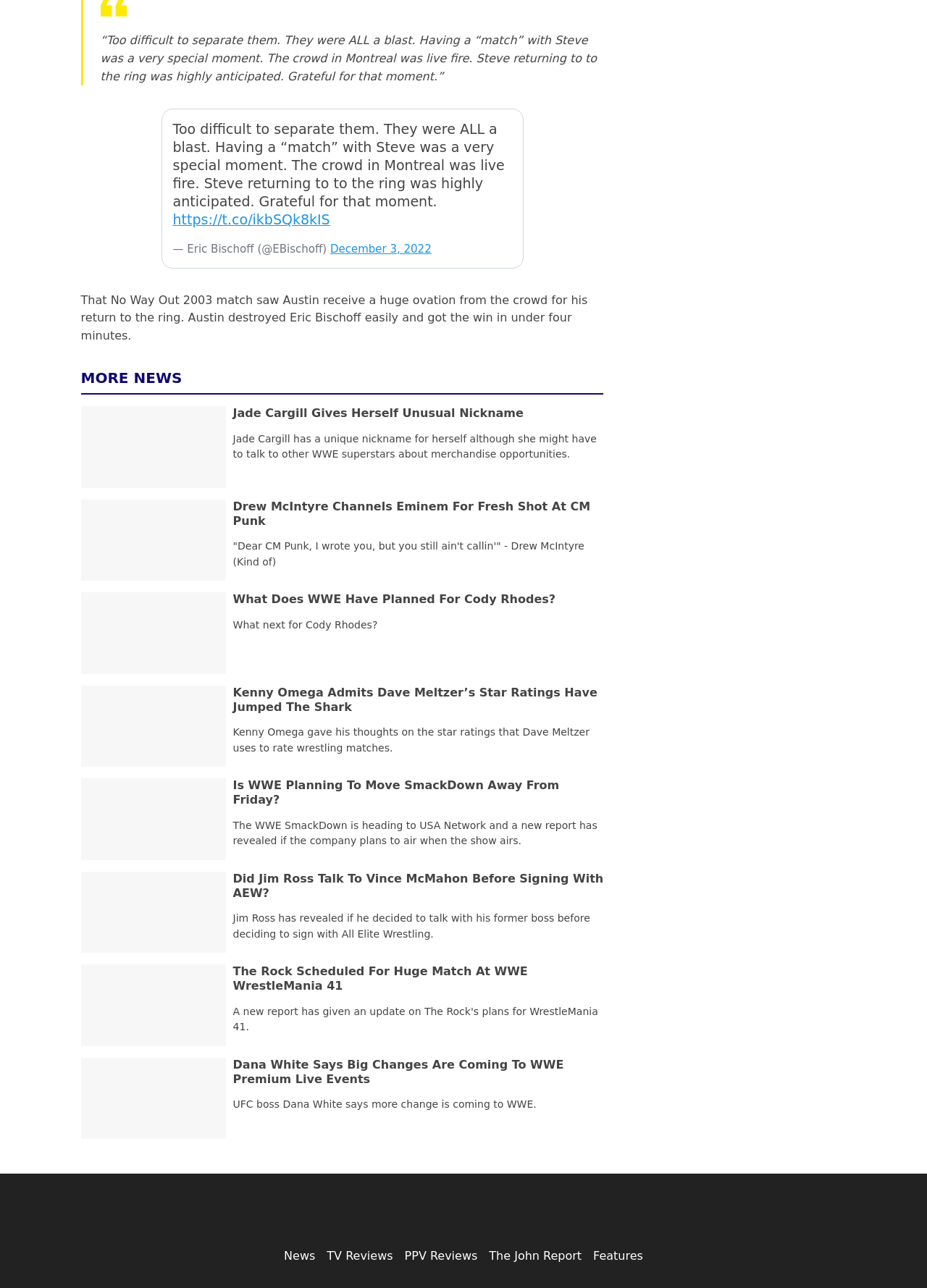Locate the bounding box coordinates of the area you need to click to fulfill this instruction: 'Read news about Jade Cargill'. The coordinates must be in the form of four float numbers ranging from 0 to 1: [left, top, right, bottom].

[0.251, 0.315, 0.565, 0.327]